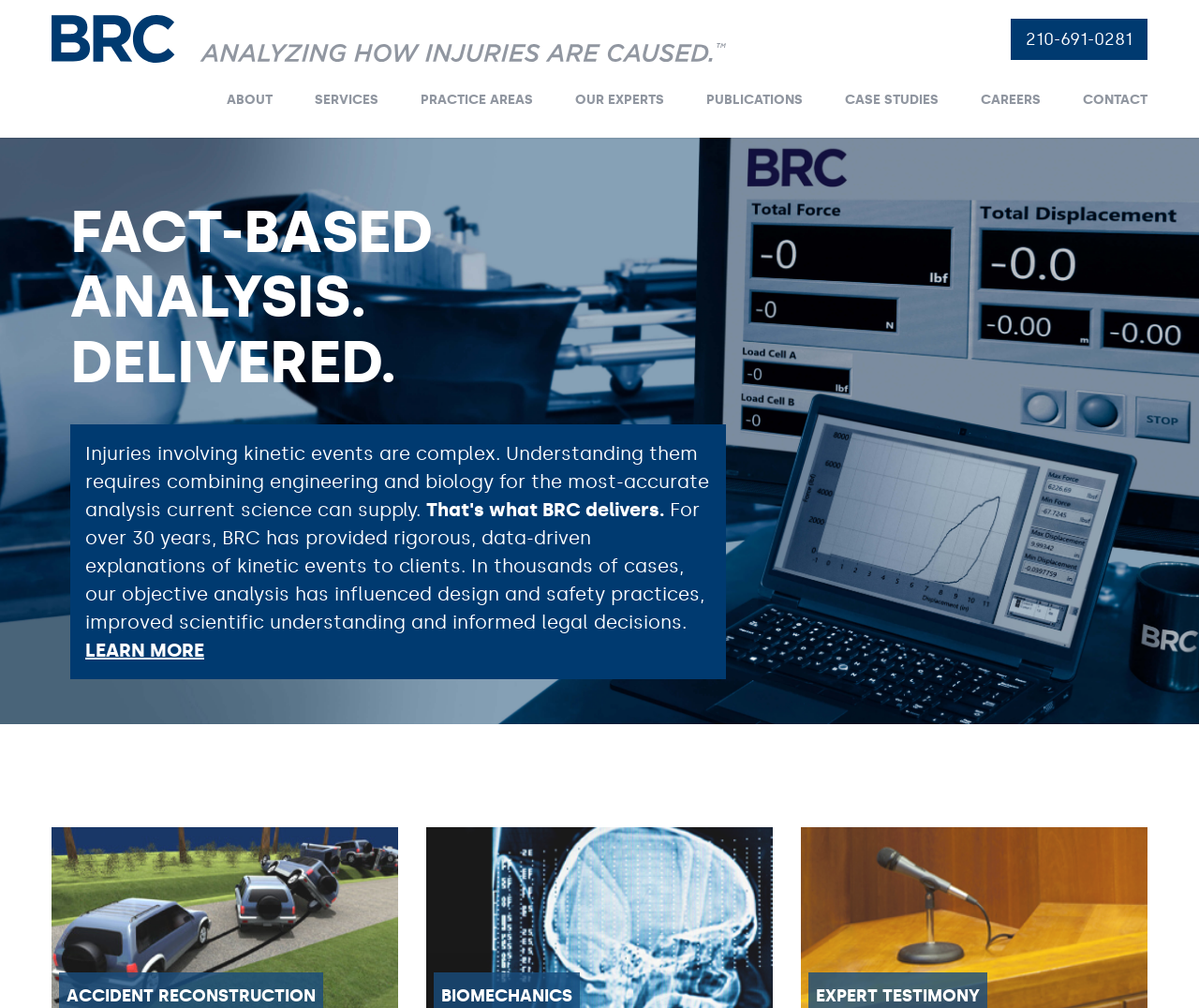Identify the bounding box coordinates of the region I need to click to complete this instruction: "Call the phone number".

[0.843, 0.019, 0.957, 0.059]